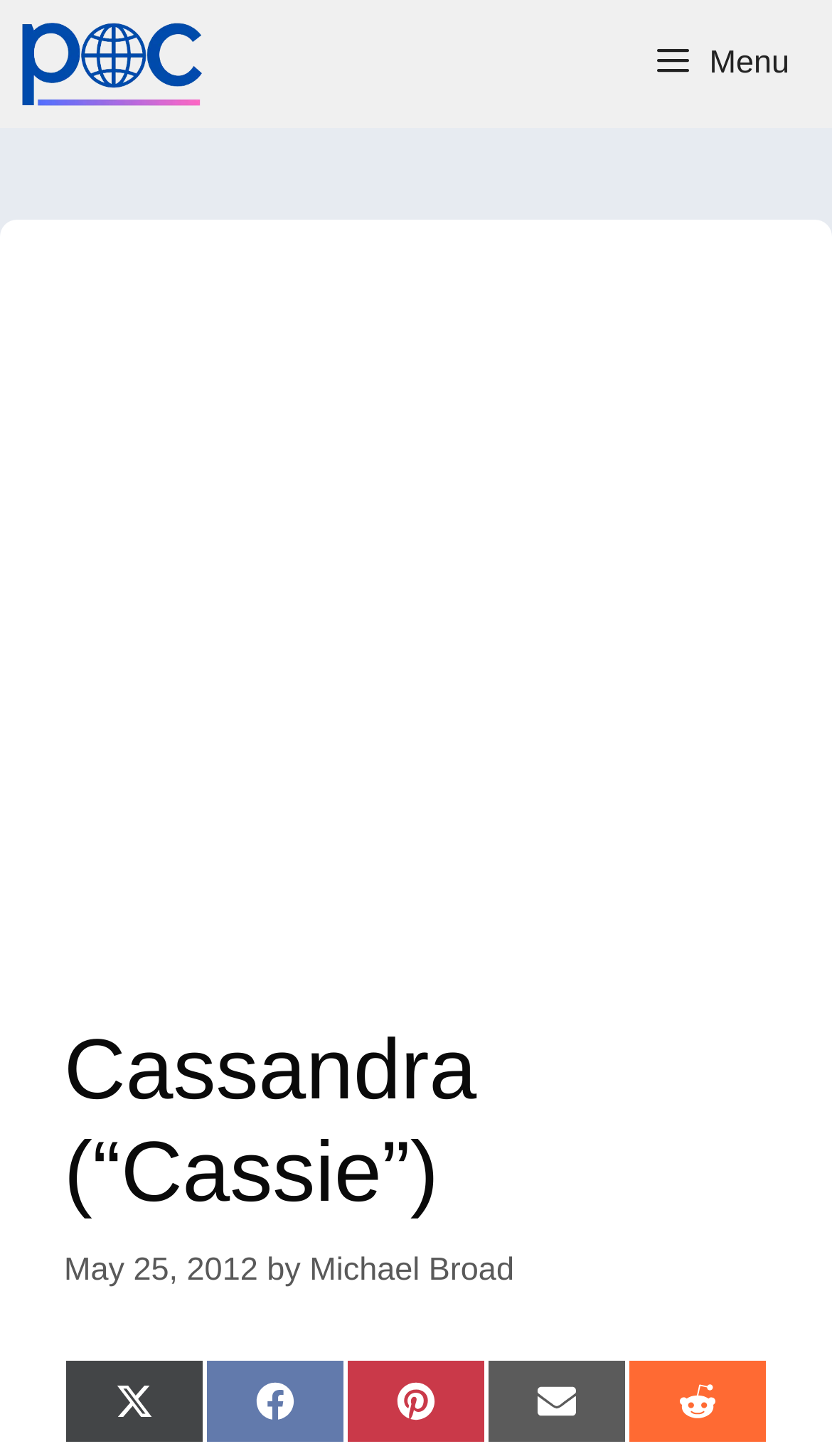Respond to the question below with a concise word or phrase:
How can I share this article on social media?

Using the share links